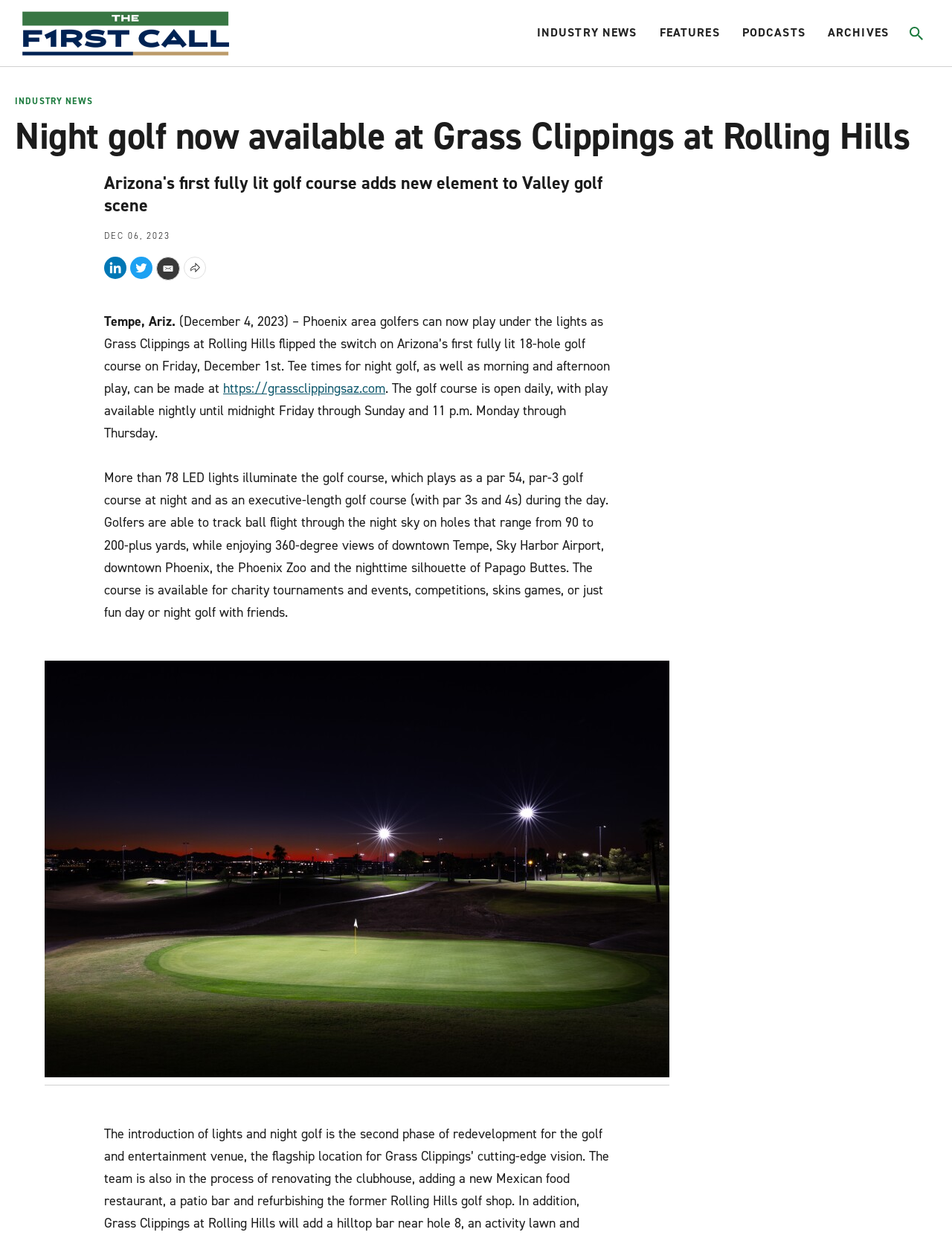Find the bounding box coordinates of the clickable region needed to perform the following instruction: "Visit the blog". The coordinates should be provided as four float numbers between 0 and 1, i.e., [left, top, right, bottom].

None